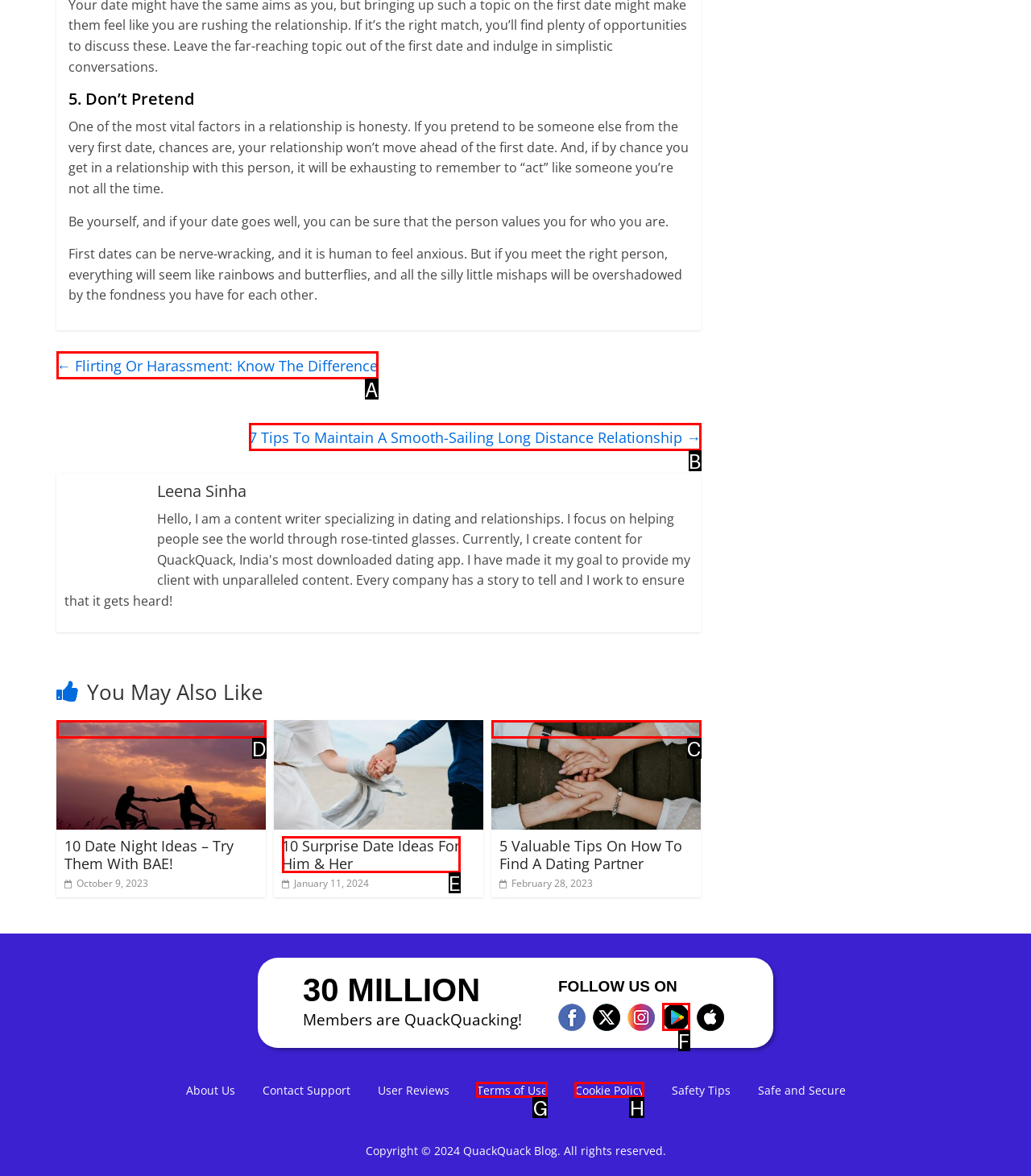Identify the appropriate choice to fulfill this task: Visit 'Date Night Ideas'
Respond with the letter corresponding to the correct option.

D